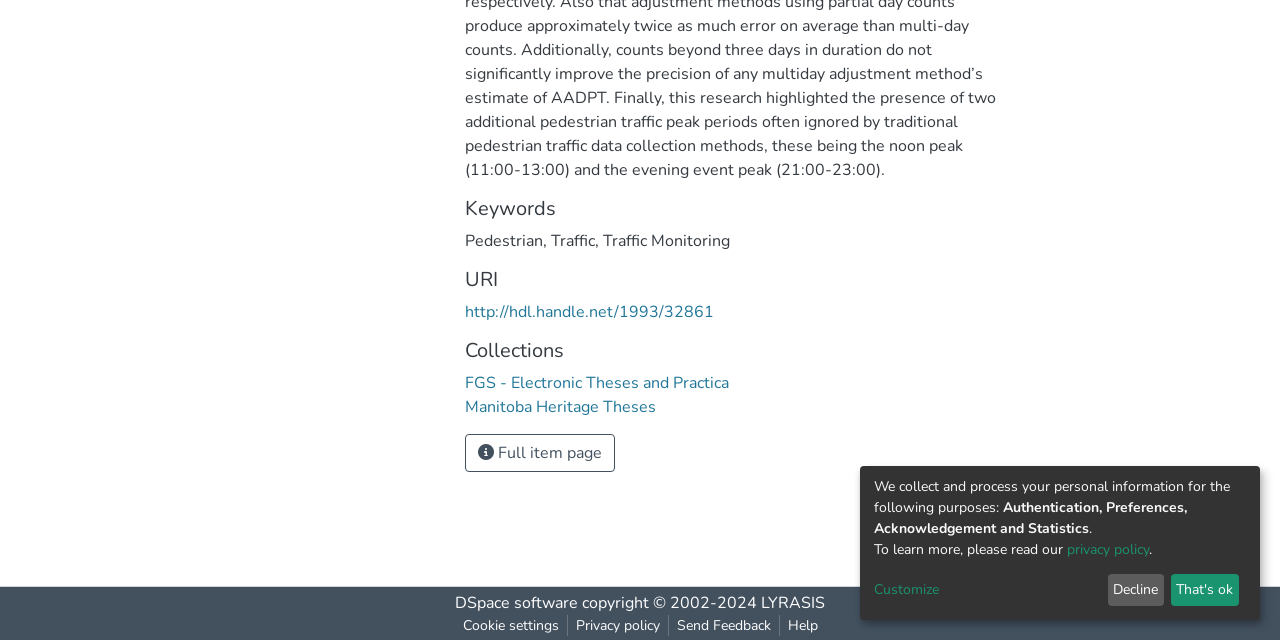Provide the bounding box coordinates of the HTML element this sentence describes: "Manitoba Heritage Theses". The bounding box coordinates consist of four float numbers between 0 and 1, i.e., [left, top, right, bottom].

[0.363, 0.619, 0.512, 0.654]